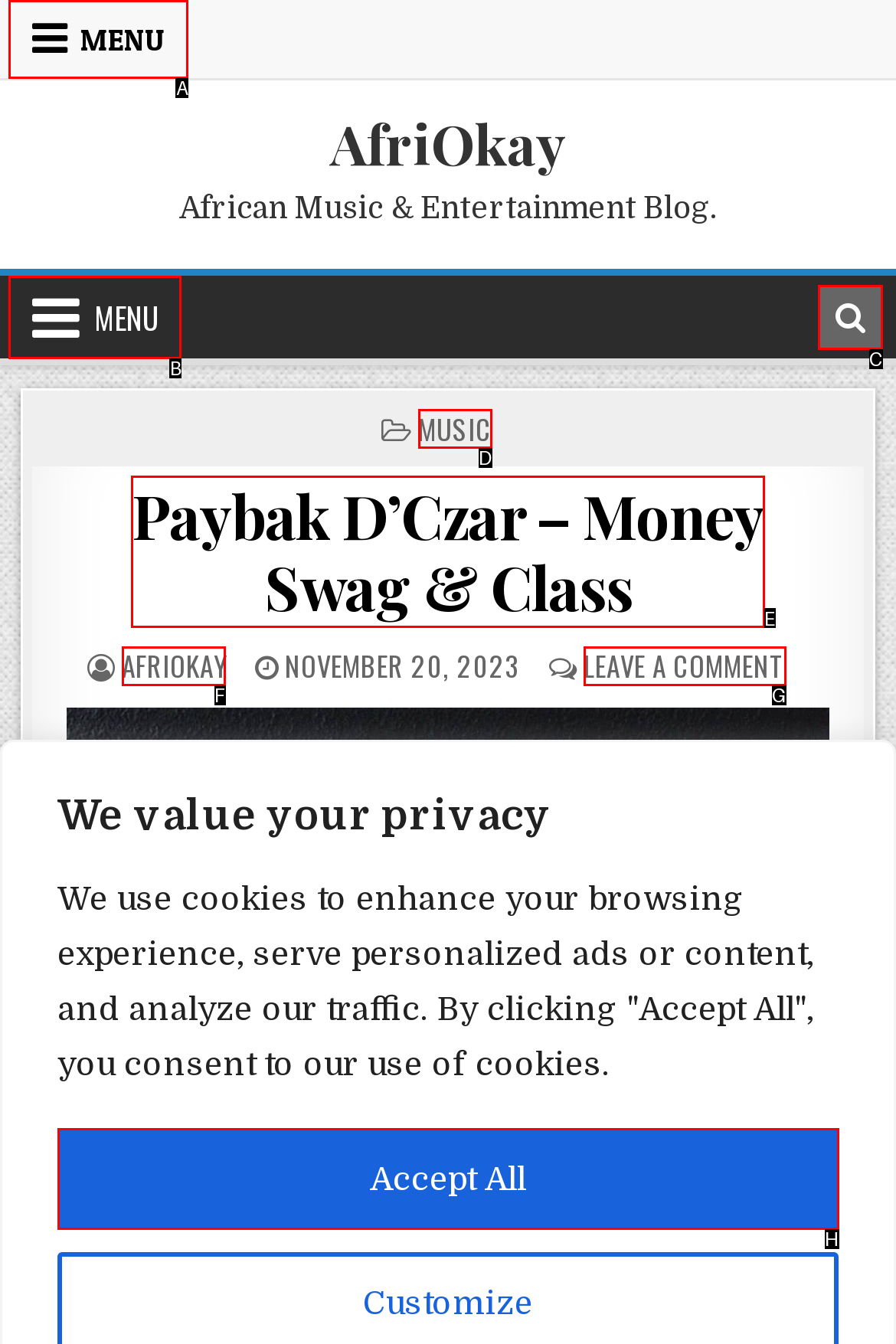Identify the correct UI element to click to follow this instruction: Search for music
Respond with the letter of the appropriate choice from the displayed options.

C